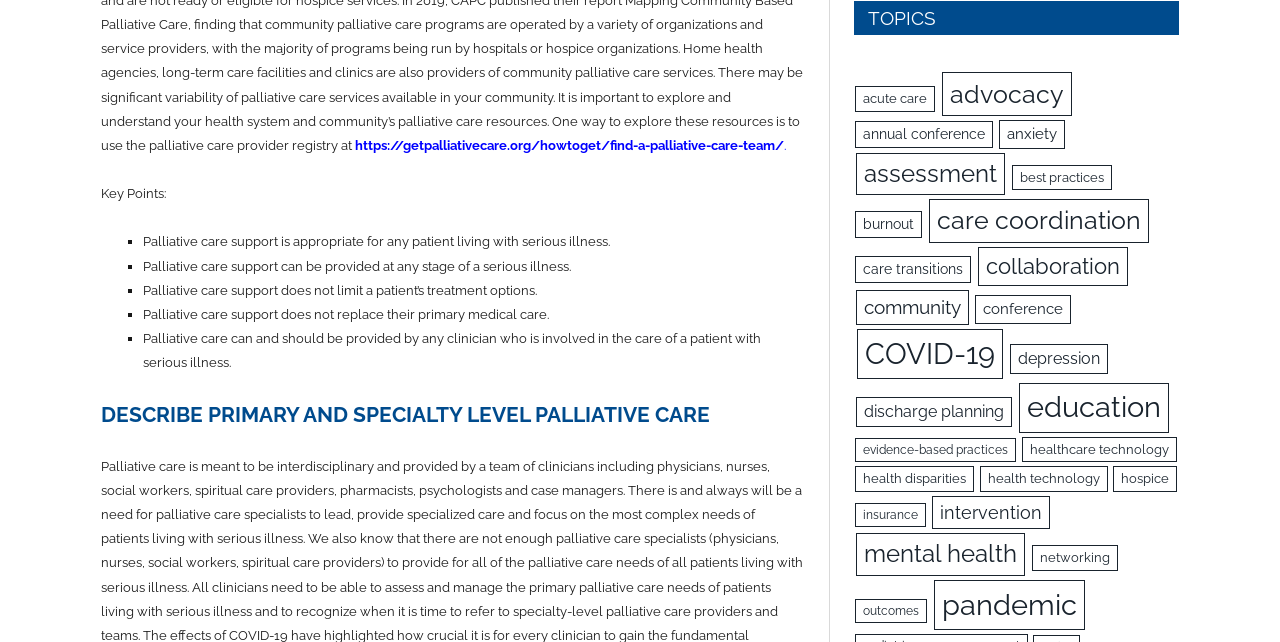Calculate the bounding box coordinates for the UI element based on the following description: "collaboration". Ensure the coordinates are four float numbers between 0 and 1, i.e., [left, top, right, bottom].

[0.764, 0.384, 0.881, 0.446]